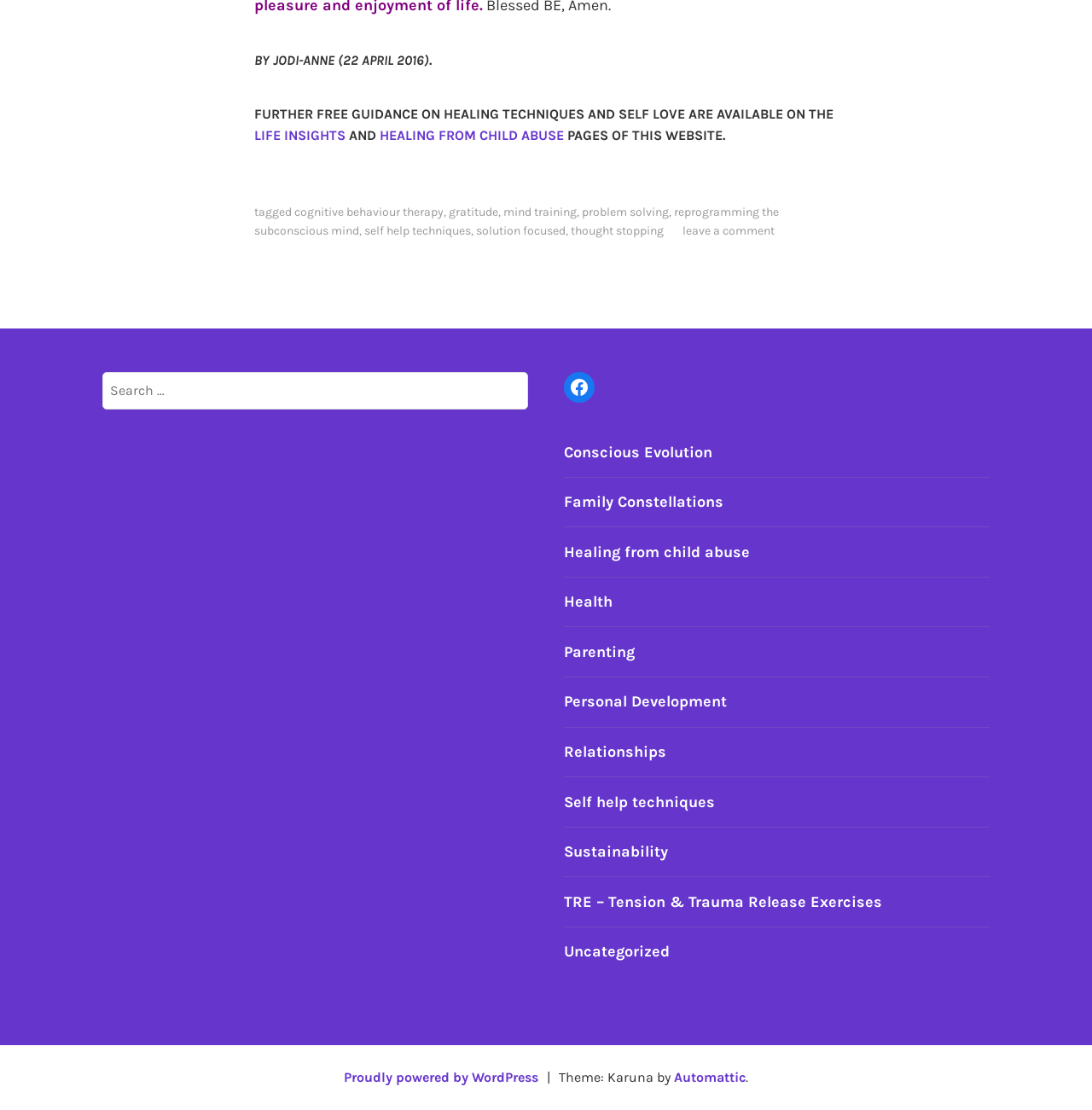Locate the bounding box coordinates of the element I should click to achieve the following instruction: "Search for something".

[0.094, 0.335, 0.484, 0.369]